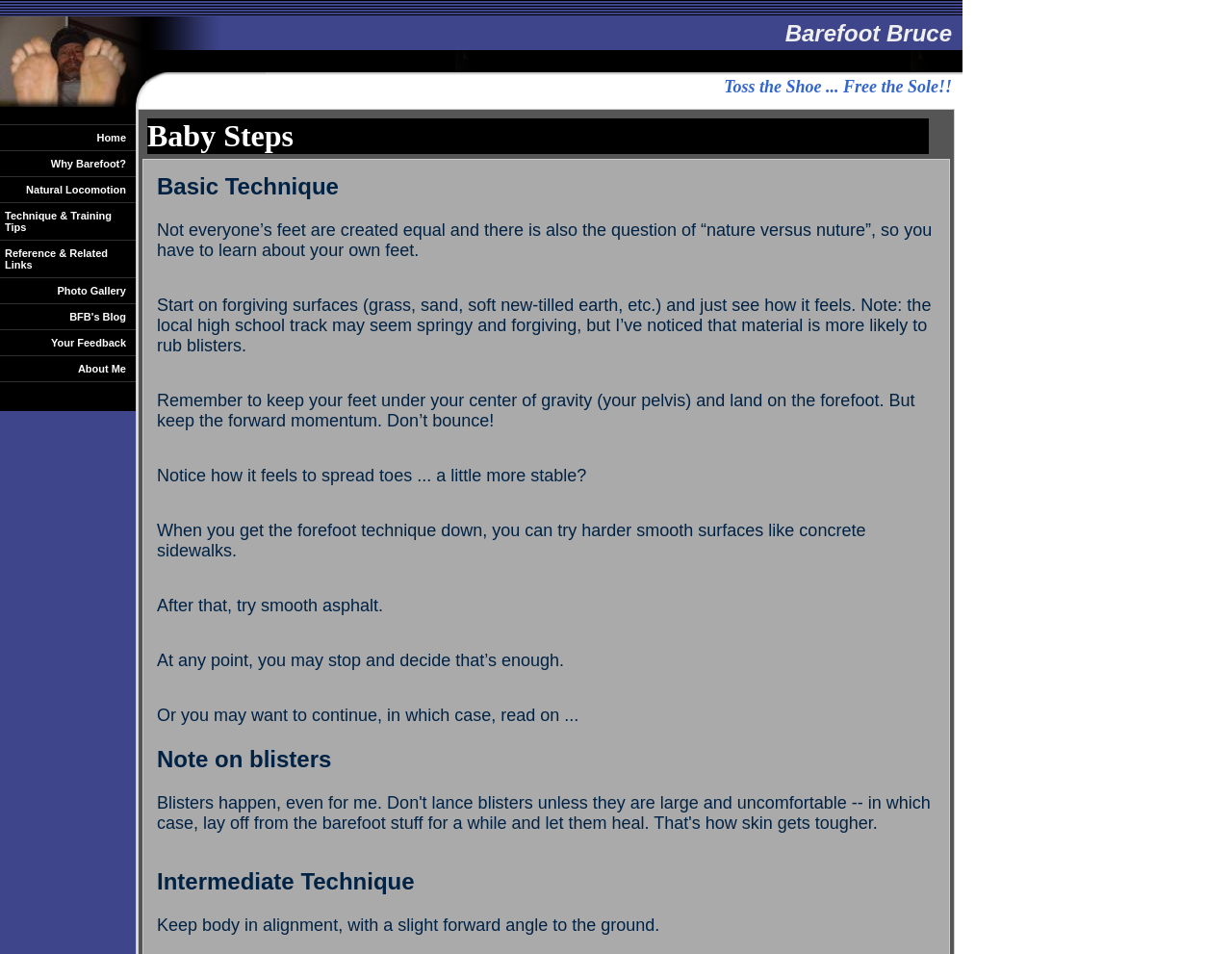Elaborate on the information and visuals displayed on the webpage.

The webpage is about barefoot running, with a focus on its benefits and techniques. At the top, there is a heading "Barefoot Bruce" followed by a more prominent heading "Toss the Shoe... Free the Sole!!". Below these headings, there is a navigation menu with links to various sections of the website, including "Home", "Why Barefoot?", "Natural Locomotion", "Technique & Training Tips", "Reference & Related Links", "Photo Gallery", "BFB's Blog", "Your Feedback", and "About Me".

On the main content area, there is a section titled "Baby Steps" that provides guidance on how to start barefoot running. This section is divided into several paragraphs, each providing tips and advice on how to begin, including starting on forgiving surfaces, keeping feet under the center of gravity, and spreading toes for stability. The text also advises on how to progress to harder surfaces like concrete sidewalks and asphalt.

The overall layout of the webpage is organized, with clear headings and concise text. The navigation menu is located at the top, making it easy to access different sections of the website. The main content area is focused on providing information and guidance on barefoot running, with a clear and structured layout.